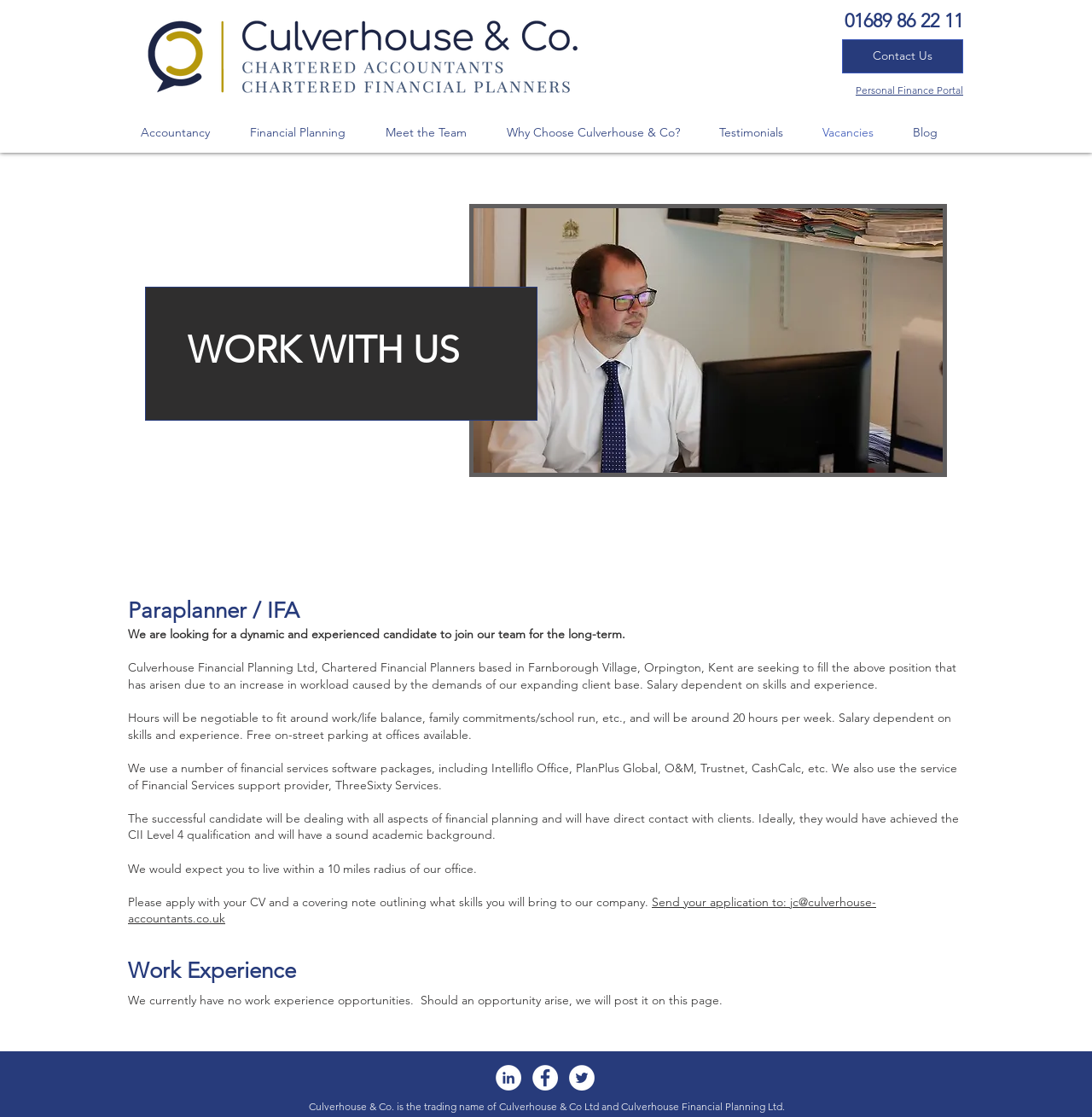What is the company name? Using the information from the screenshot, answer with a single word or phrase.

Culverhouse & Co